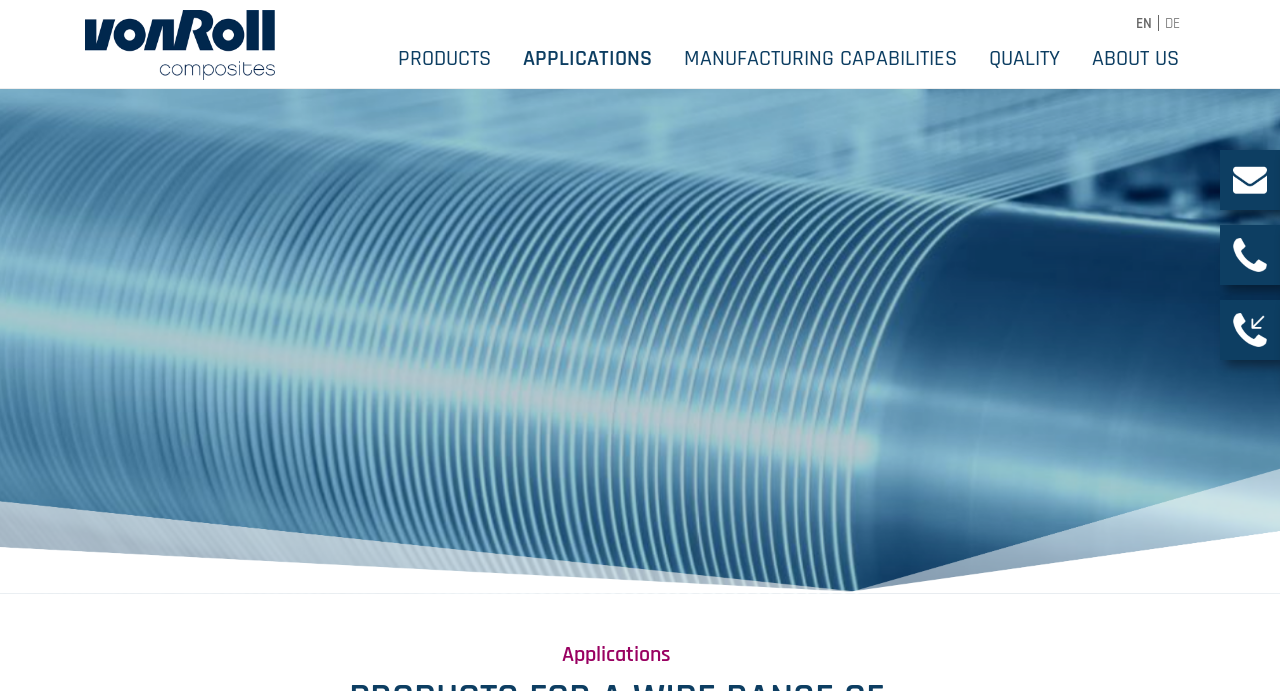What is the purpose of the 'Call me back' button?
Provide a well-explained and detailed answer to the question.

I inferred the purpose of the 'Call me back' button by looking at its location and context, which suggests that it is a way for users to request a call back from the company.